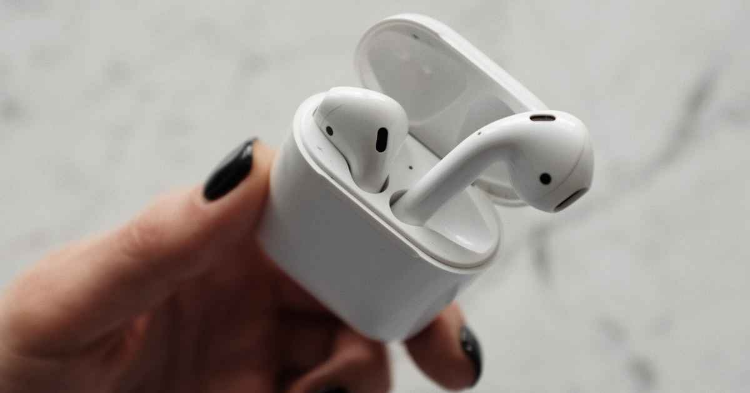What is the design style of the earbuds?
Please use the image to provide an in-depth answer to the question.

The caption describes the earbuds as having a minimalist design, which is typical of high-quality audio devices, implying that the design is simple and uncluttered.